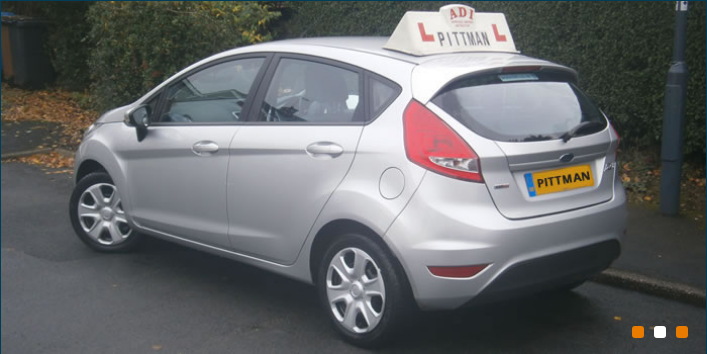What type of plate is attached to the vehicle?
Please respond to the question with a detailed and informative answer.

The caption states that the vehicle has a learner driver 'L' plate, indicating that the vehicle is being used for driving instruction.